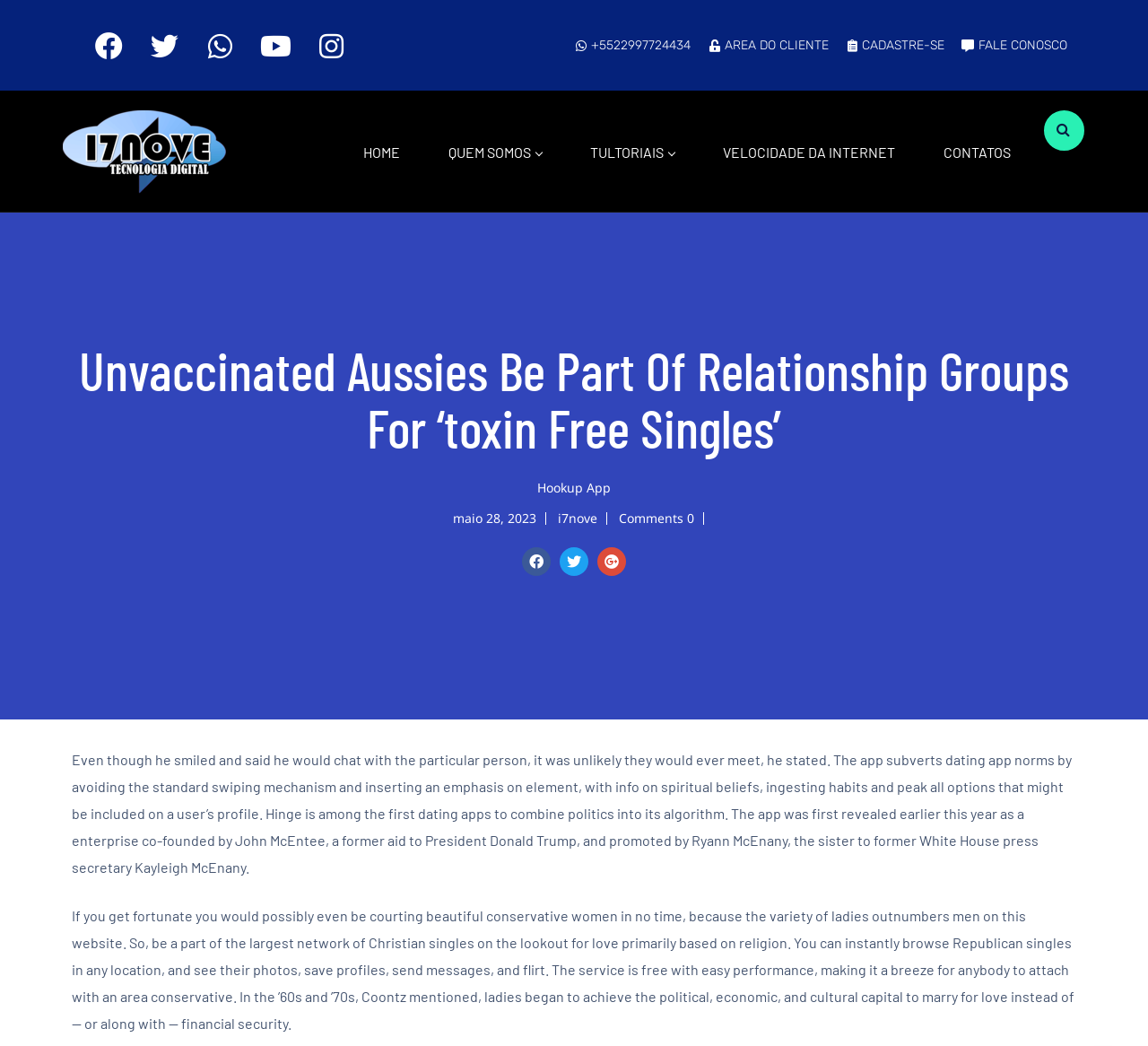Please identify the bounding box coordinates of the region to click in order to complete the given instruction: "Contact us through FALE CONOSCO". The coordinates should be four float numbers between 0 and 1, i.e., [left, top, right, bottom].

[0.835, 0.037, 0.93, 0.05]